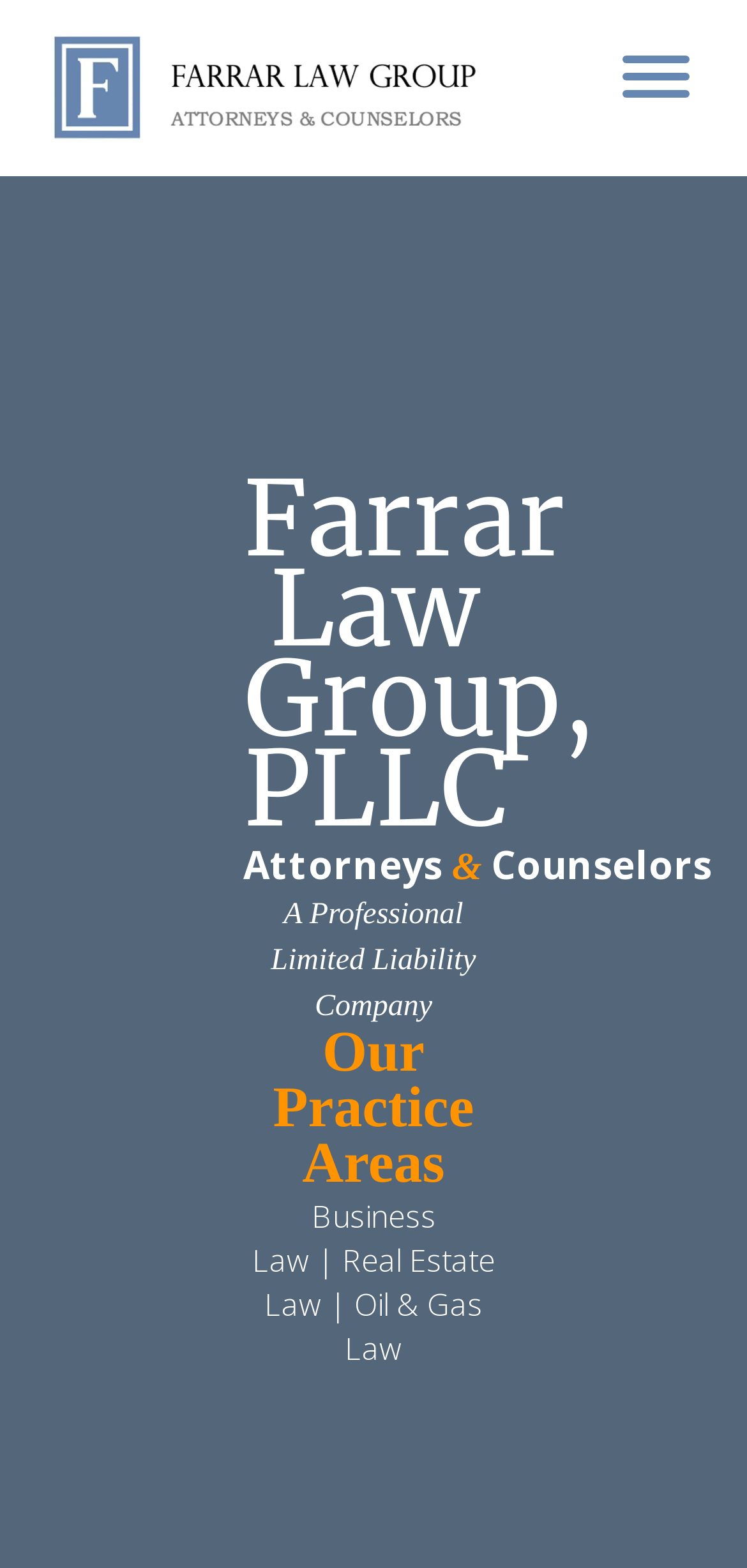Please answer the following question using a single word or phrase: 
What type of company is Farrar Law Group?

Professional Limited Liability Company